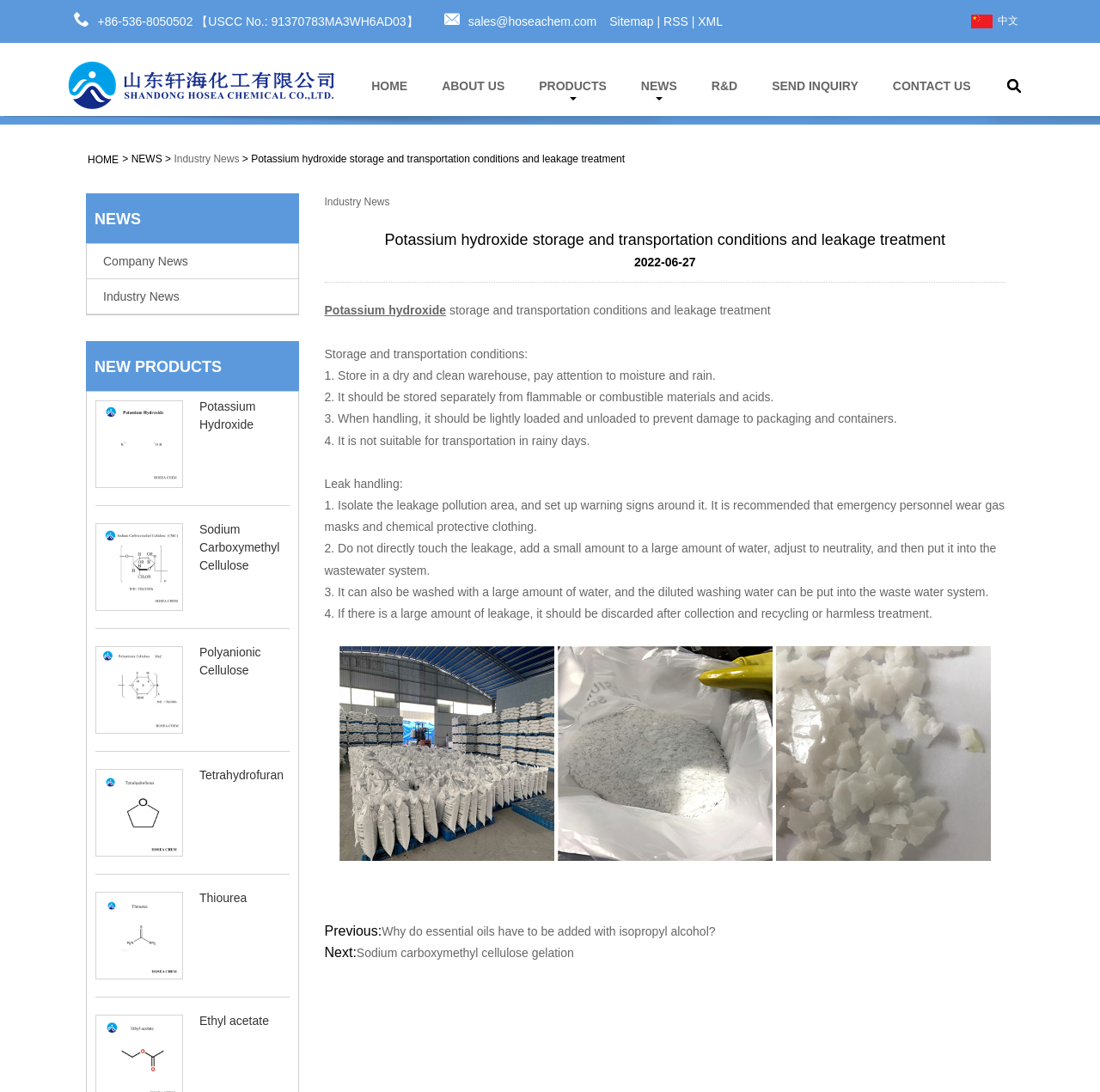Using the element description: "name="your-message"", determine the bounding box coordinates. The coordinates should be in the format [left, top, right, bottom], with values between 0 and 1.

None